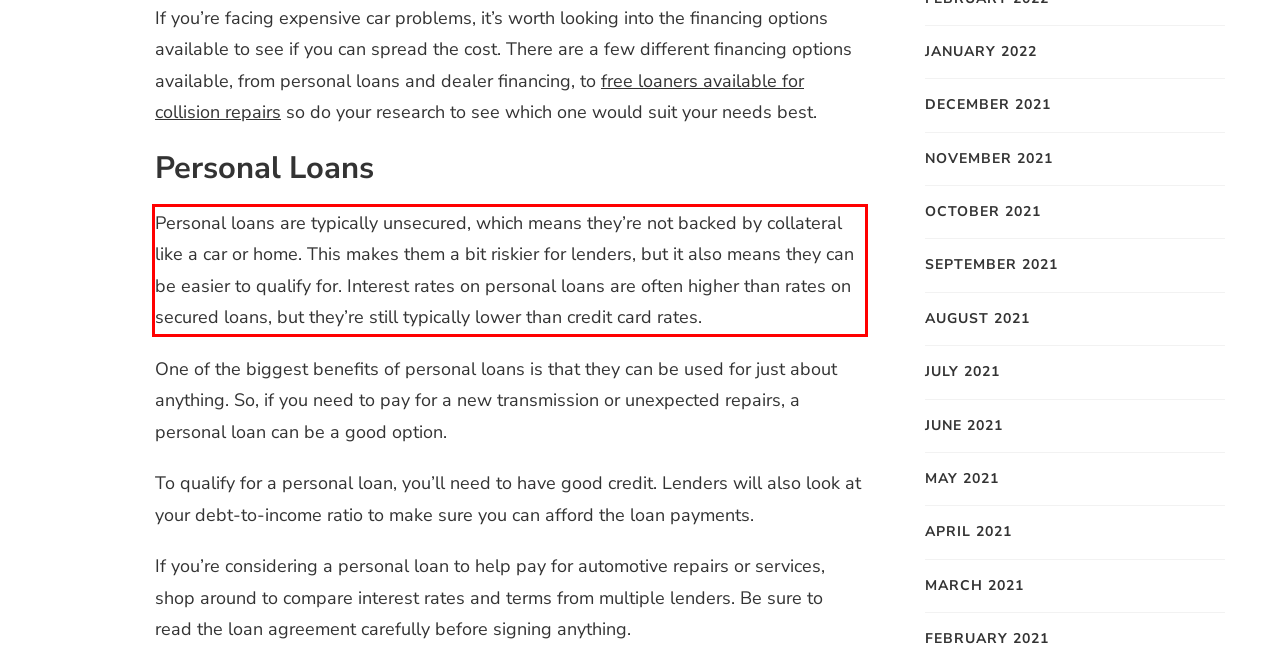From the provided screenshot, extract the text content that is enclosed within the red bounding box.

Personal loans are typically unsecured, which means they’re not backed by collateral like a car or home. This makes them a bit riskier for lenders, but it also means they can be easier to qualify for. Interest rates on personal loans are often higher than rates on secured loans, but they’re still typically lower than credit card rates.